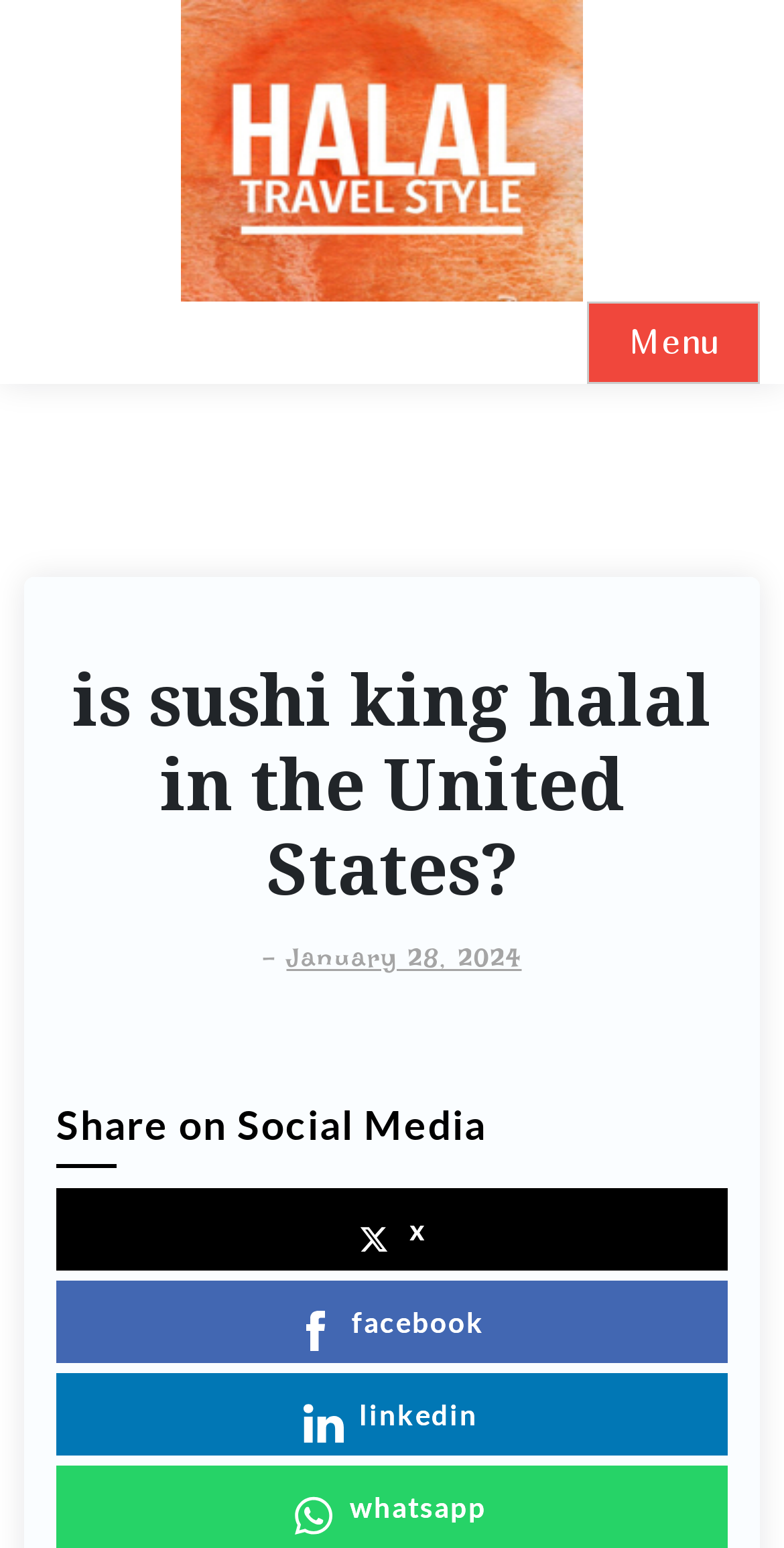What is the topic of the article?
Based on the screenshot, provide a one-word or short-phrase response.

Sushi King halal status